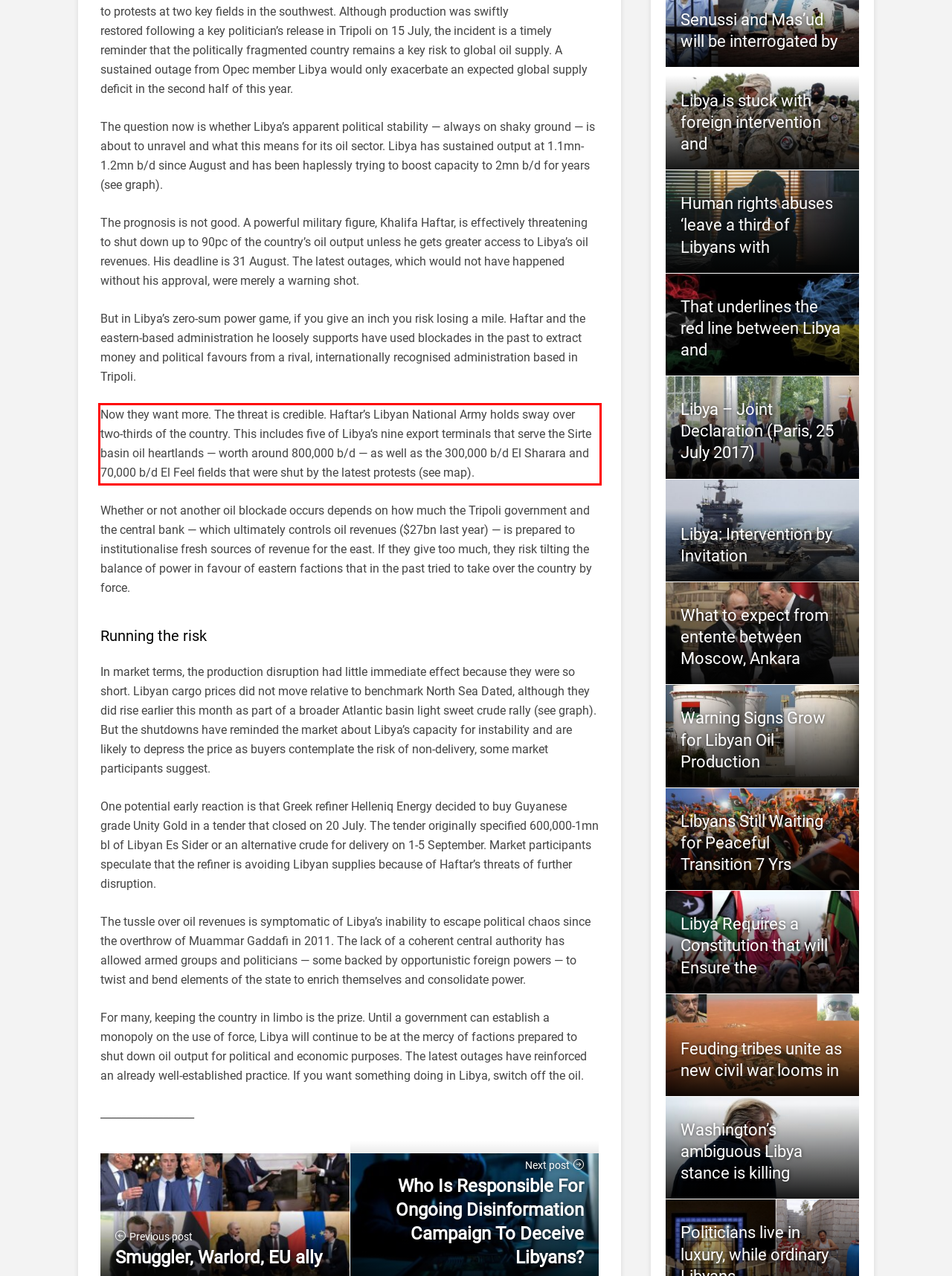Please perform OCR on the text within the red rectangle in the webpage screenshot and return the text content.

Now they want more. The threat is credible. Haftar’s Libyan National Army holds sway over two-thirds of the country. This includes five of Libya’s nine export terminals that serve the Sirte basin oil heartlands — worth around 800,000 b/d — as well as the 300,000 b/d El Sharara and 70,000 b/d El Feel fields that were shut by the latest protests (see map).